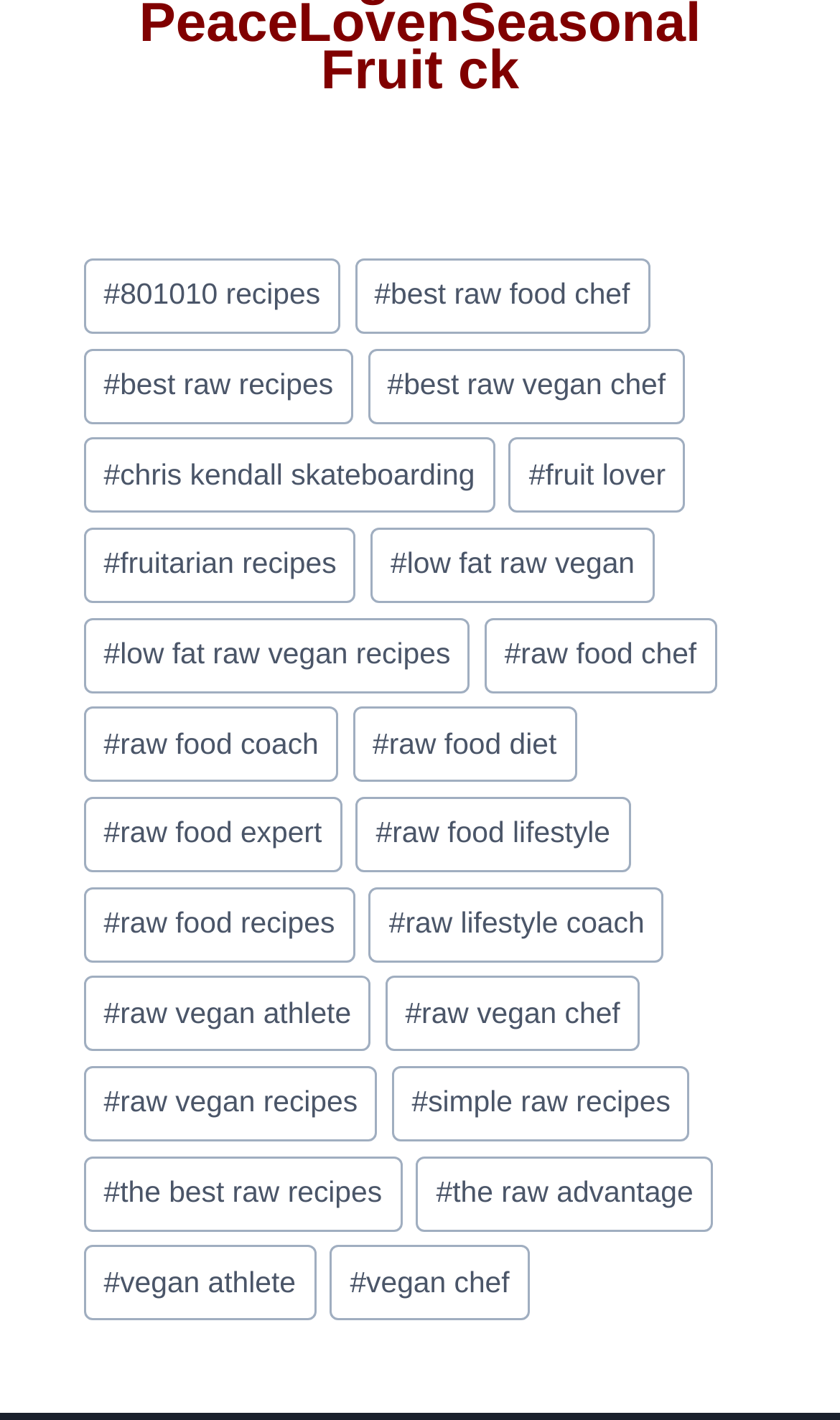Determine the bounding box coordinates for the area that should be clicked to carry out the following instruction: "Click on the '#801010 recipes' link".

[0.1, 0.182, 0.405, 0.235]